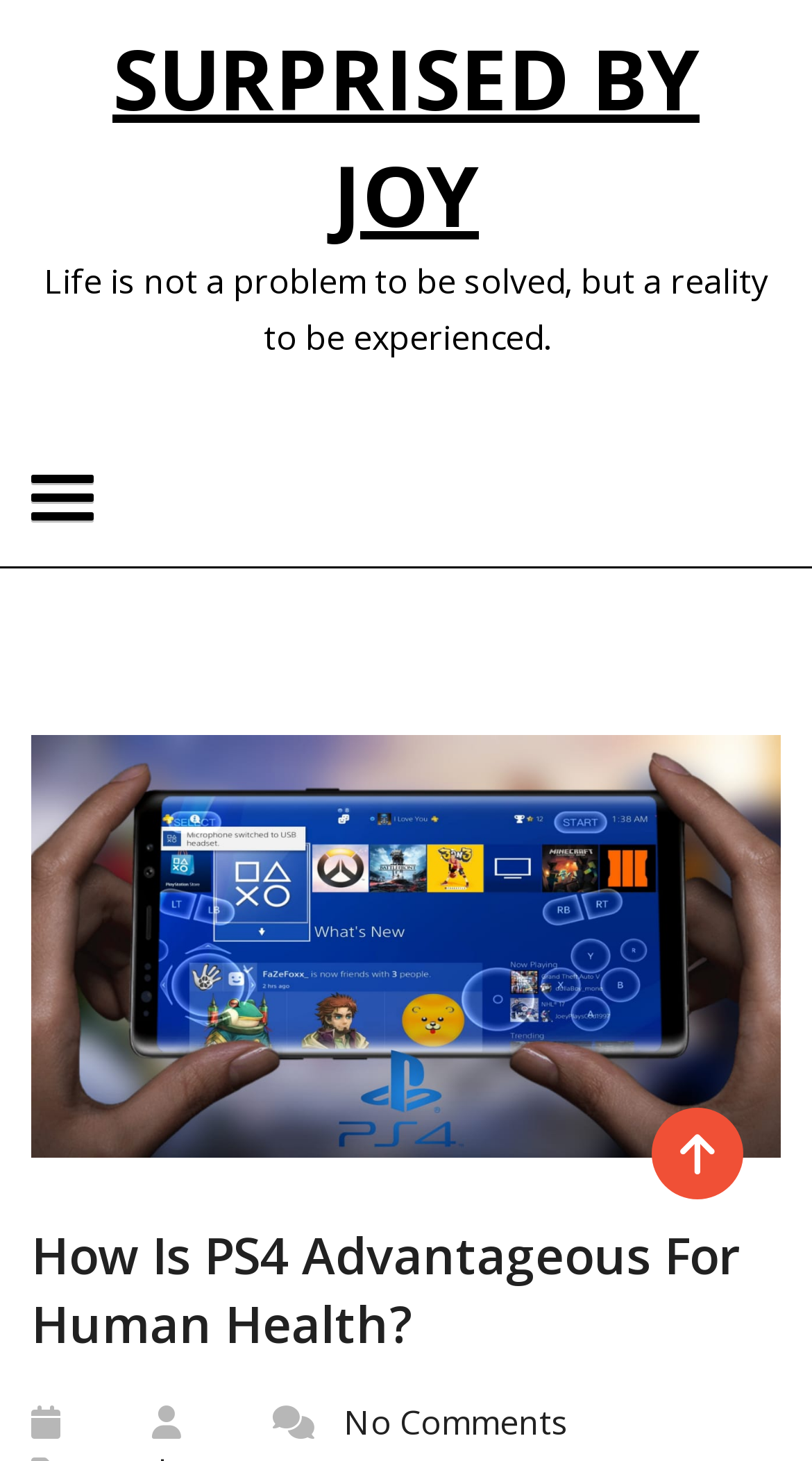Please extract and provide the main headline of the webpage.

SURPRISED BY JOY